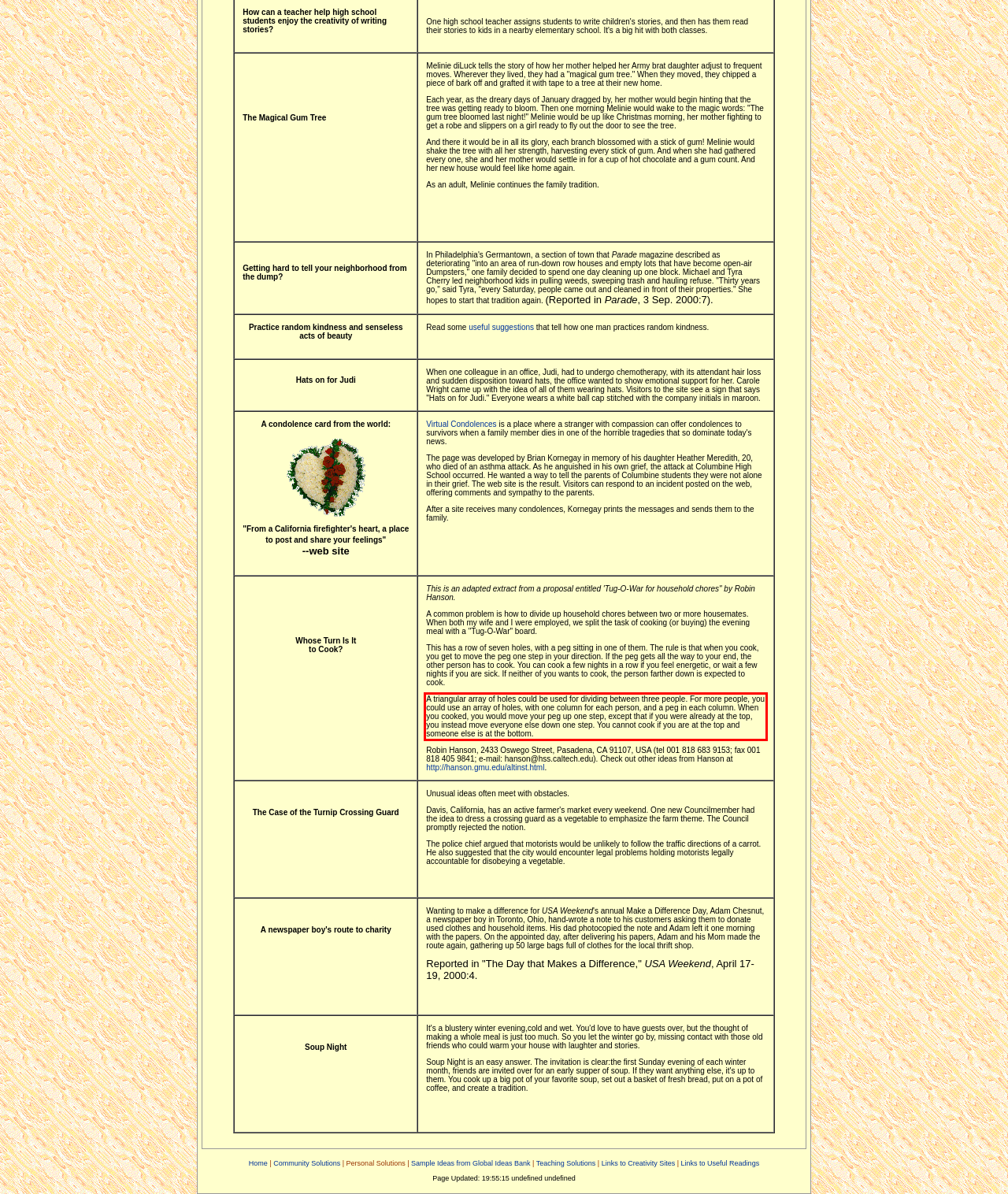You are provided with a webpage screenshot that includes a red rectangle bounding box. Extract the text content from within the bounding box using OCR.

A triangular array of holes could be used for dividing between three people. For more people, you could use an array of holes, with one column for each person, and a peg in each column. When you cooked, you would move your peg up one step, except that if you were already at the top, you instead move everyone else down one step. You cannot cook if you are at the top and someone else is at the bottom.